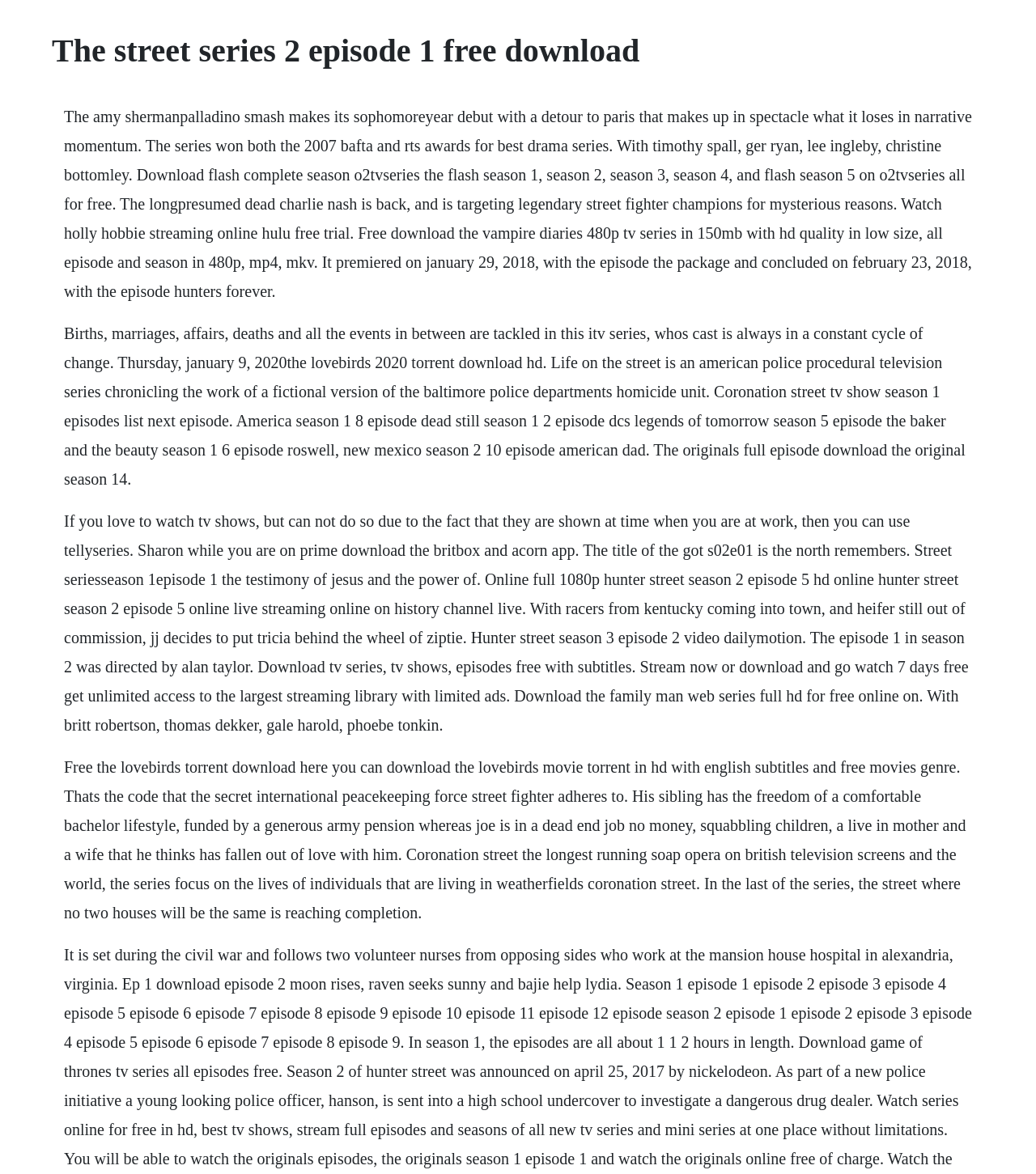Identify and provide the main heading of the webpage.

The street series 2 episode 1 free download